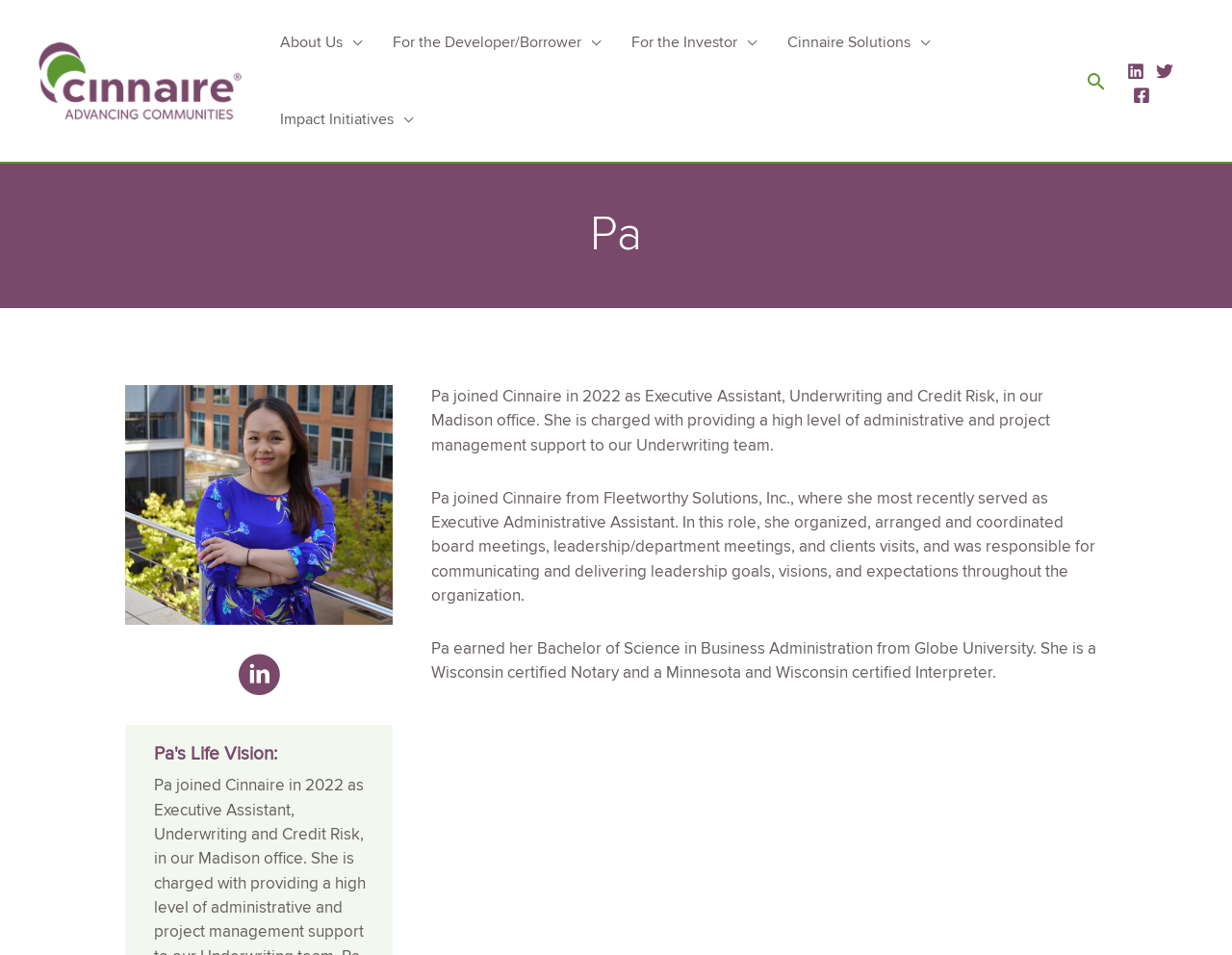What is the name of the person featured on the webpage?
Provide a comprehensive and detailed answer to the question.

The webpage has a heading element with the text 'Pa', and a corresponding image element with a headshot, indicating that the person featured on the webpage is Pa.